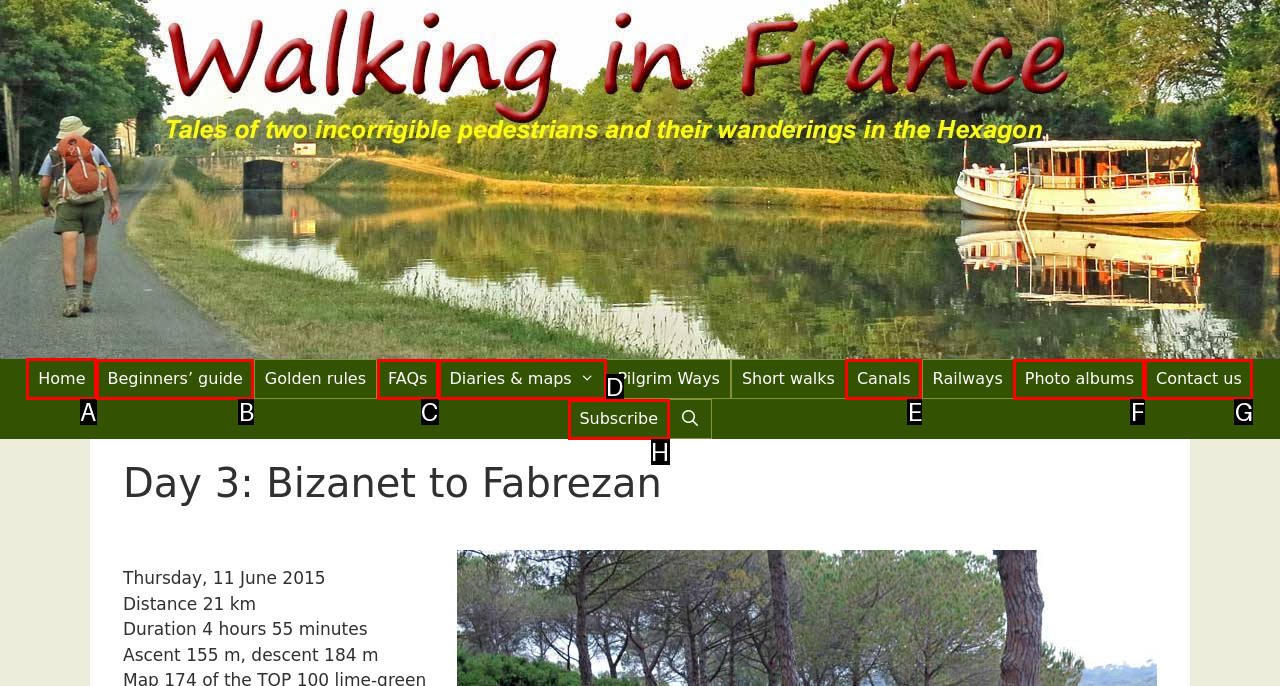Determine which HTML element I should select to execute the task: go to home page
Reply with the corresponding option's letter from the given choices directly.

A